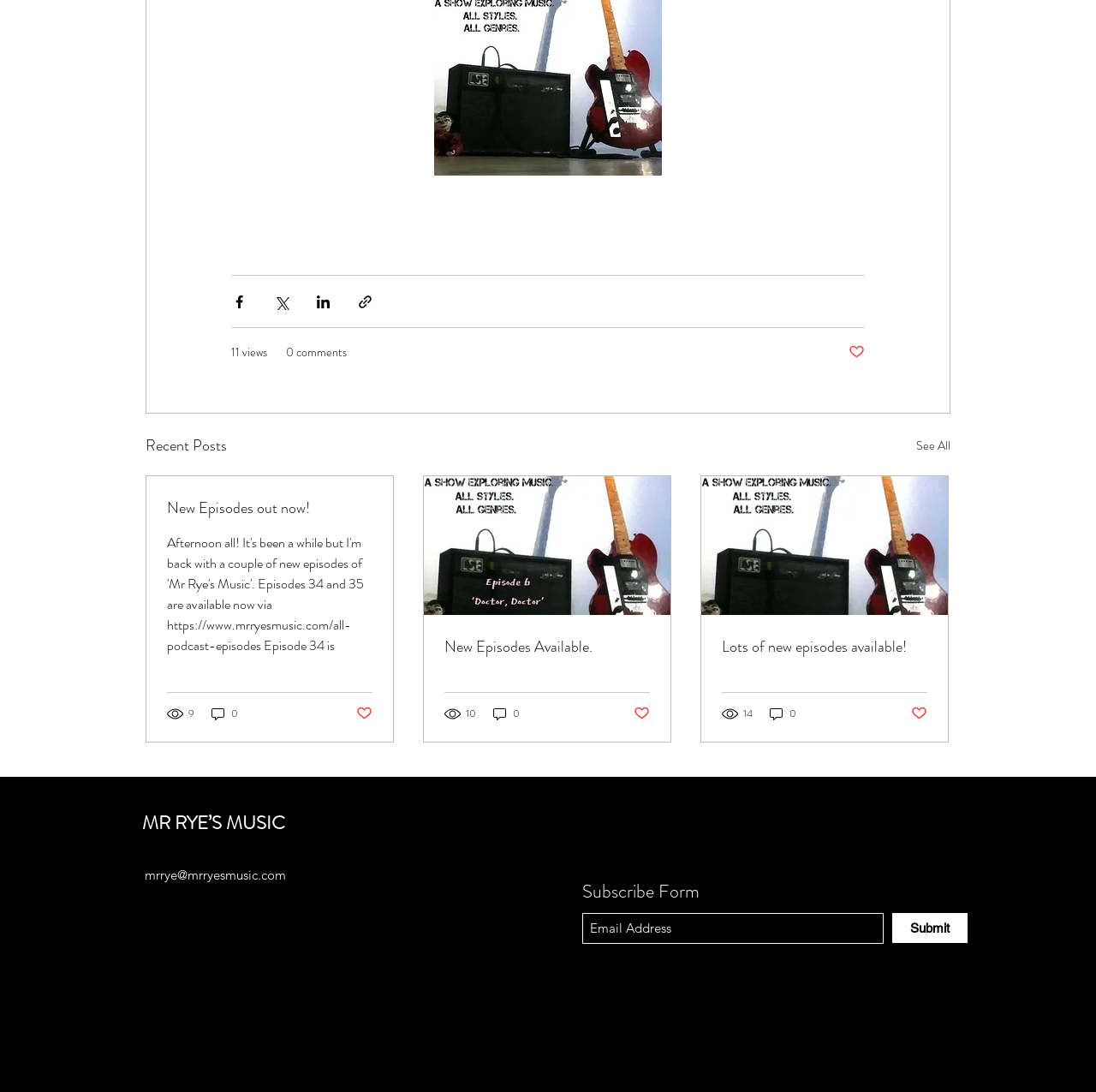How many social media links are in the social bar? Examine the screenshot and reply using just one word or a brief phrase.

2